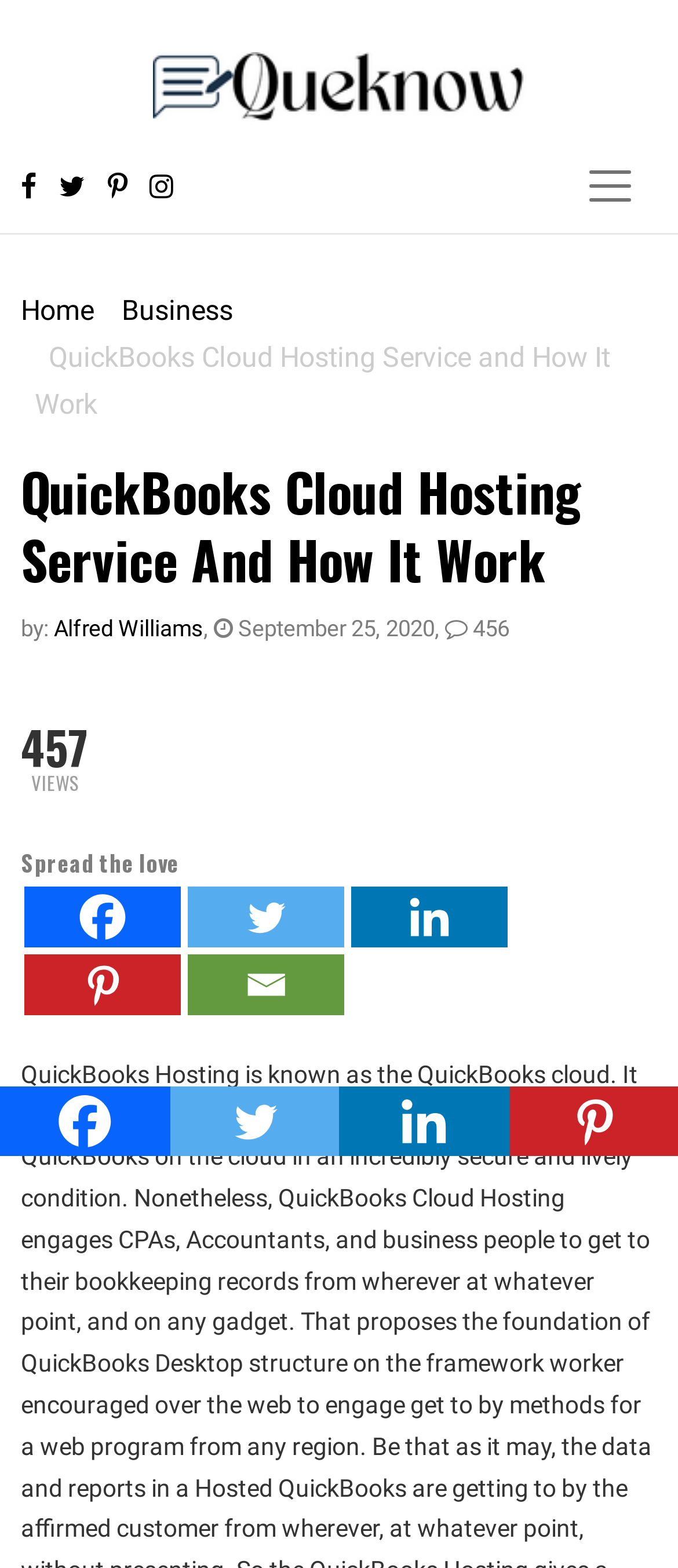Identify the bounding box for the UI element specified in this description: "aria-label="Linkedin" title="Linkedin"". The coordinates must be four float numbers between 0 and 1, formatted as [left, top, right, bottom].

[0.518, 0.565, 0.749, 0.604]